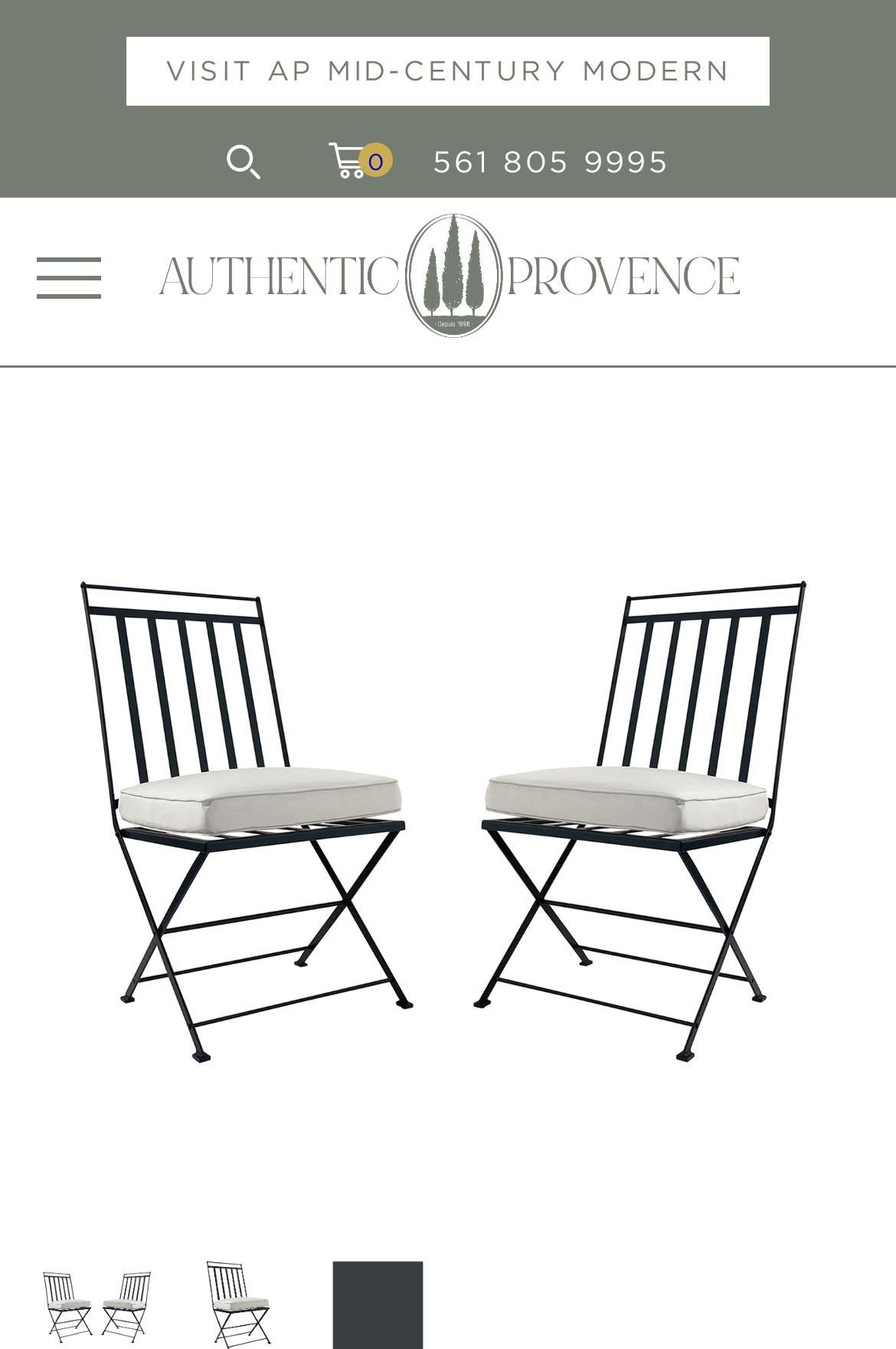With reference to the screenshot, provide a detailed response to the question below:
What is the style of the chair?

The link 'VISIT AP MID-CENTURY MODERN' suggests that the chair, Lattes, is related to Mid-Century Modern style, a design aesthetic popular in the mid-20th century.